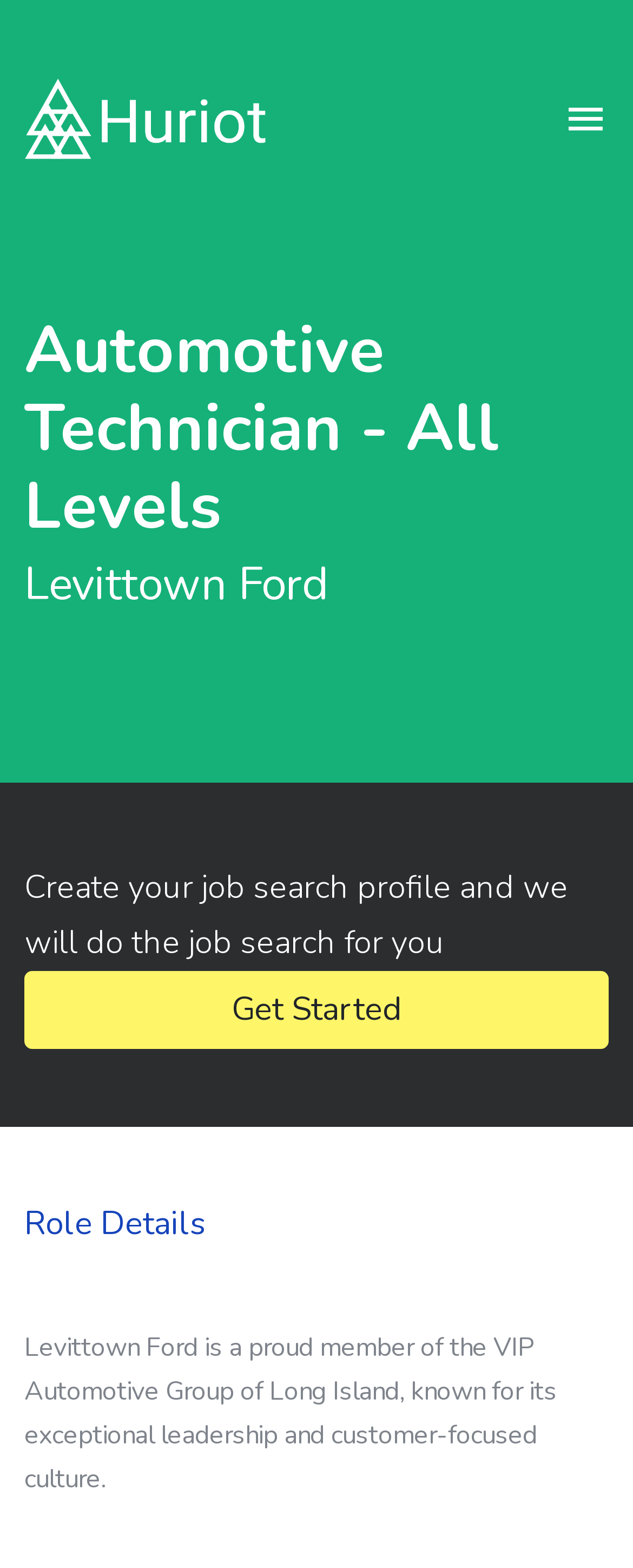Explain the contents of the webpage comprehensively.

The webpage is a job posting for an Automotive Technician position at Levittown Ford. At the top left of the page, there is a link and an image, likely a company logo. To the right of these elements, there is a link with an icon. Below these top elements, there are two headings, one displaying the job title "Automotive Technician - All Levels" and the other showing the company name "Levittown Ford". 

Below the headings, there is a paragraph of text that describes a job search feature, stating that creating a job search profile will allow the system to search for jobs on the user's behalf. A "Get Started" link is positioned below this text. 

Further down the page, there is a heading titled "Role Details", followed by a paragraph of text that provides information about Levittown Ford, describing it as a proud member of the VIP Automotive Group of Long Island, known for its exceptional leadership and customer-focused culture.